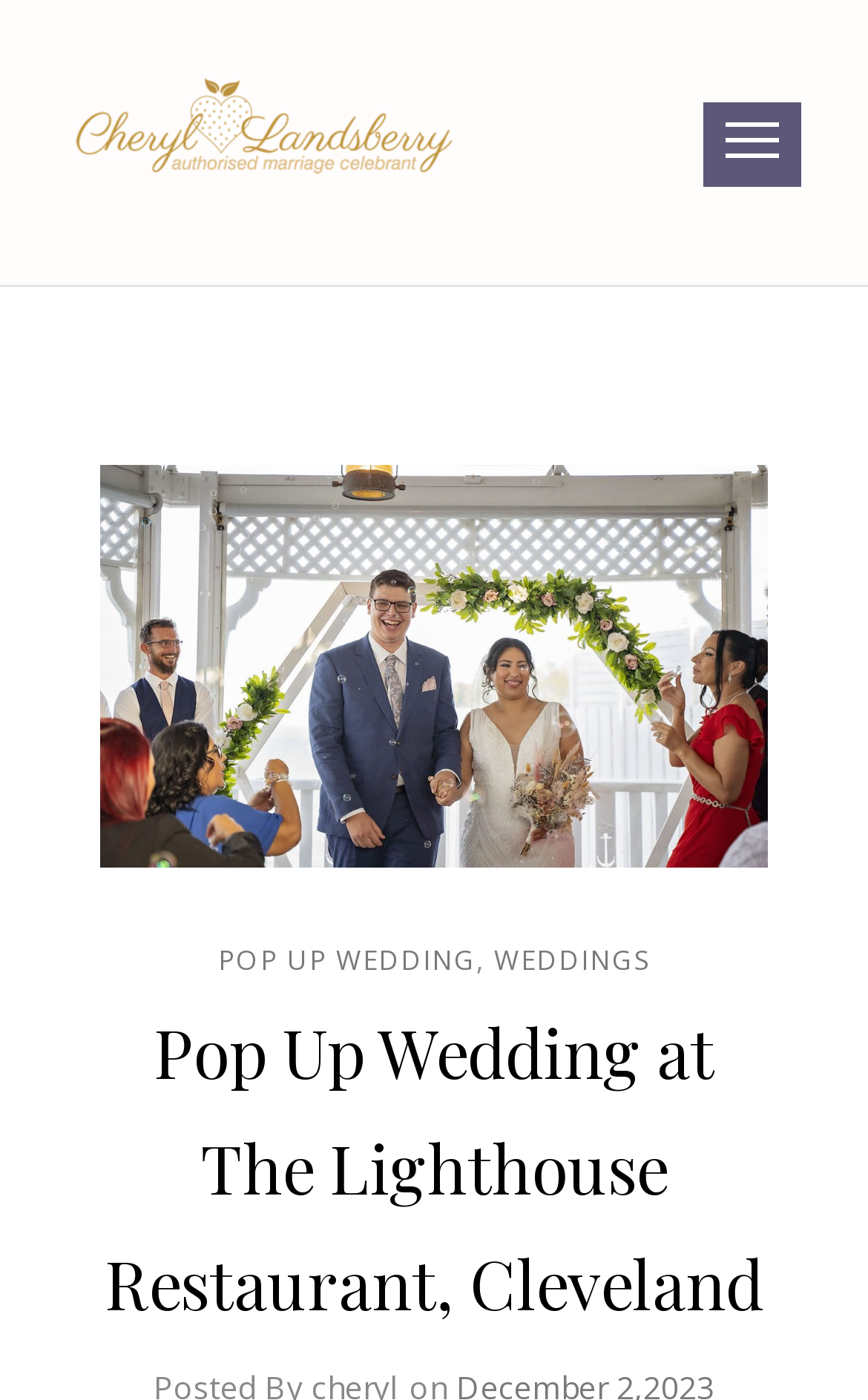Create an elaborate caption that covers all aspects of the webpage.

The webpage appears to be a blog post or article about a wedding ceremony, specifically a "Pop Up Wedding" at The Lighthouse Restaurant in Cleveland. 

At the top left of the page, there is a link and an image, both labeled "Cheryl Landsberry Brisbane Bayside Celebrant", which suggests that Cheryl Landsberry is the celebrant or officiant of the wedding. 

On the top right side of the page, there is a mobile menu controller. Below it, there is a header section that spans across the page. Within this header, there are three links: "POP UP WEDDING", "WEDDINGS", and "Pop Up Wedding at The Lighthouse Restaurant, Cleveland", which are positioned side by side. The last link is also a heading that summarizes the content of the page.

The meta description provides a brief glimpse into the story, mentioning Karlla and Isaac's wedding day, which was affected by grey skies.